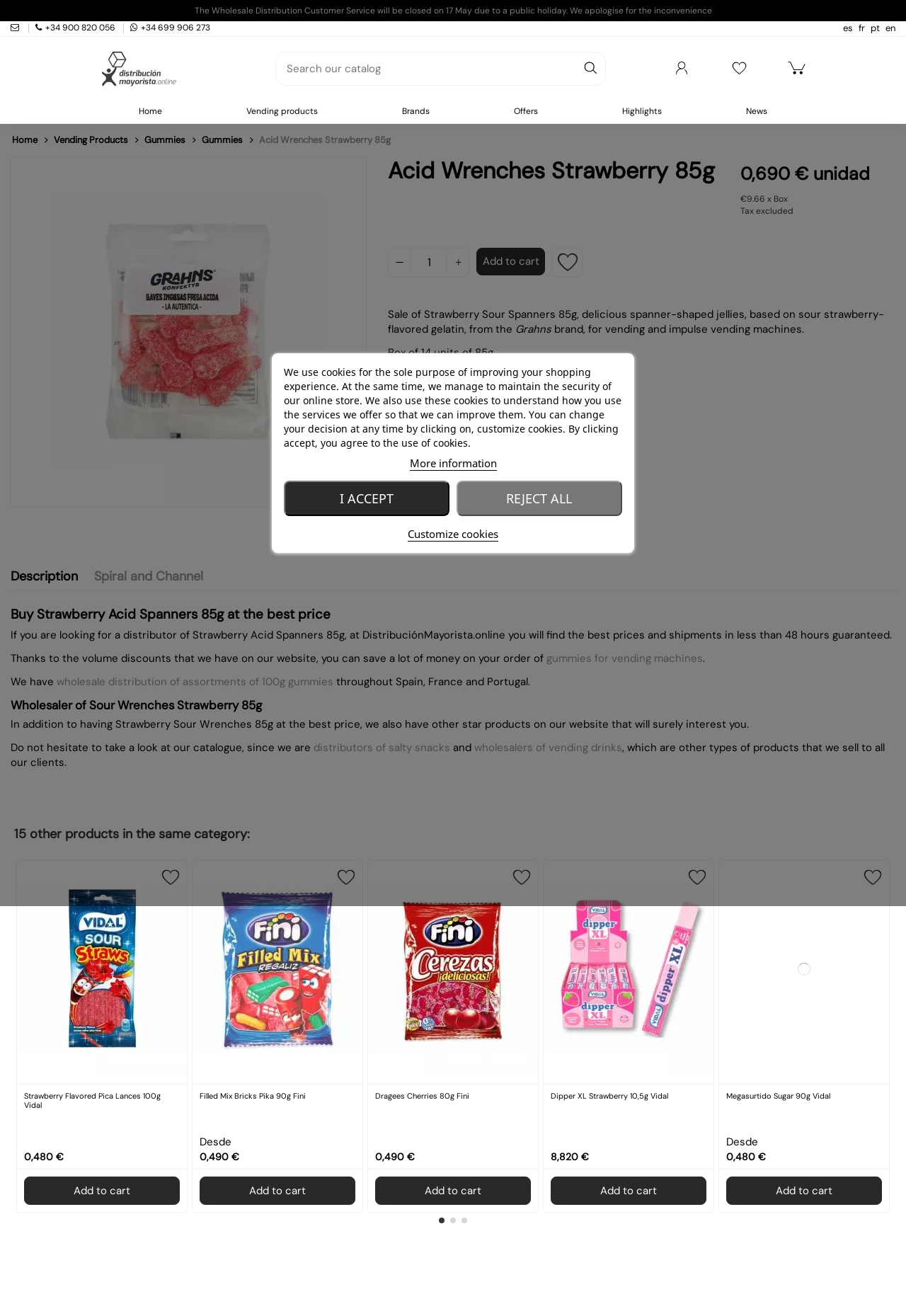Determine the bounding box coordinates (top-left x, top-left y, bottom-right x, bottom-right y) of the UI element described in the following text: parent_node: Dragees Cherries 80g Fini

[0.406, 0.654, 0.594, 0.889]